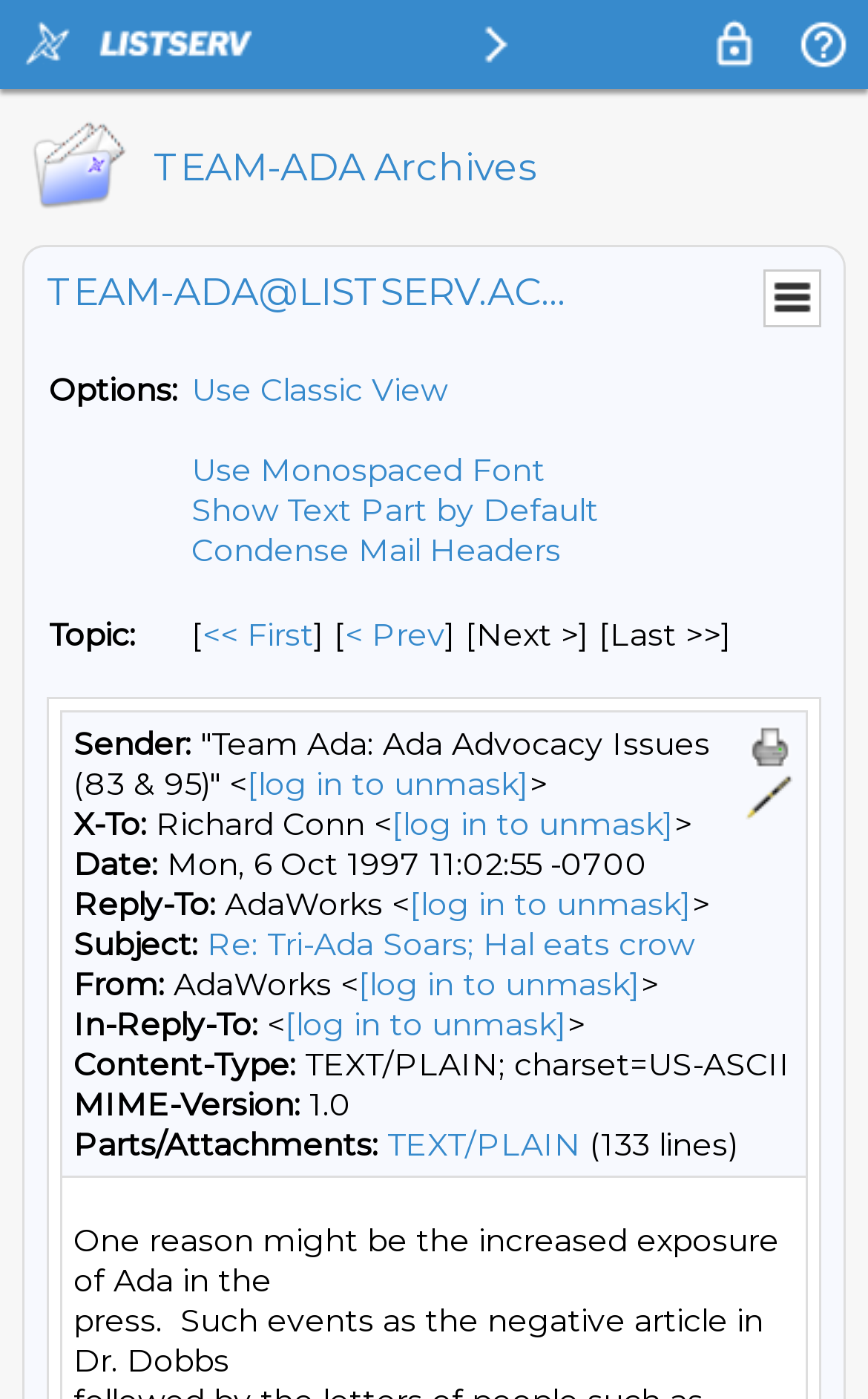Show the bounding box coordinates of the region that should be clicked to follow the instruction: "Click on the 'permalink' link."

None